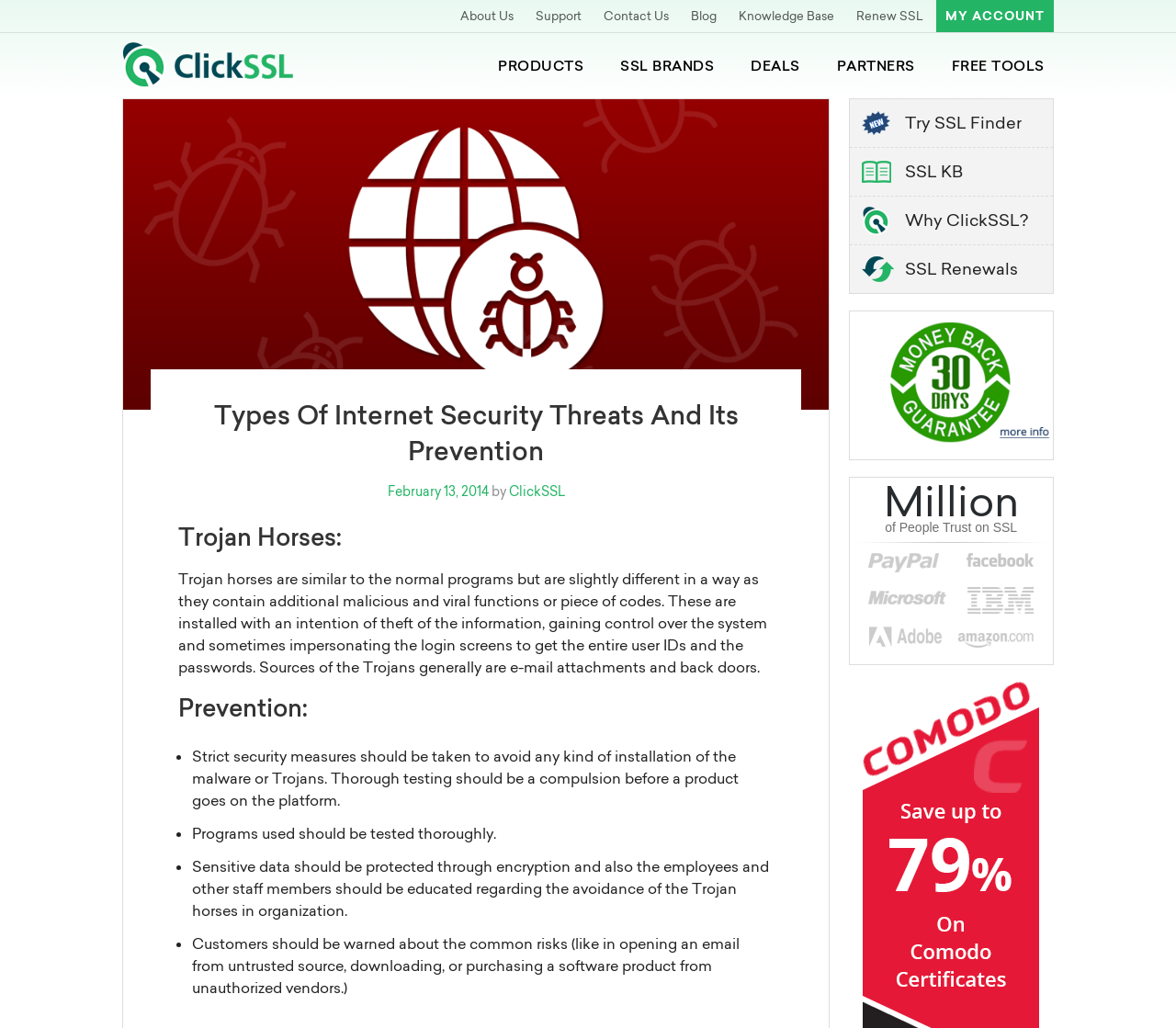Based on the image, give a detailed response to the question: How many links are available in the top menu?

The top menu contains links to 'PRODUCTS', 'SSL BRANDS', 'DEALS', 'PARTNERS', and 'FREE TOOLS', which are 5 links in total.